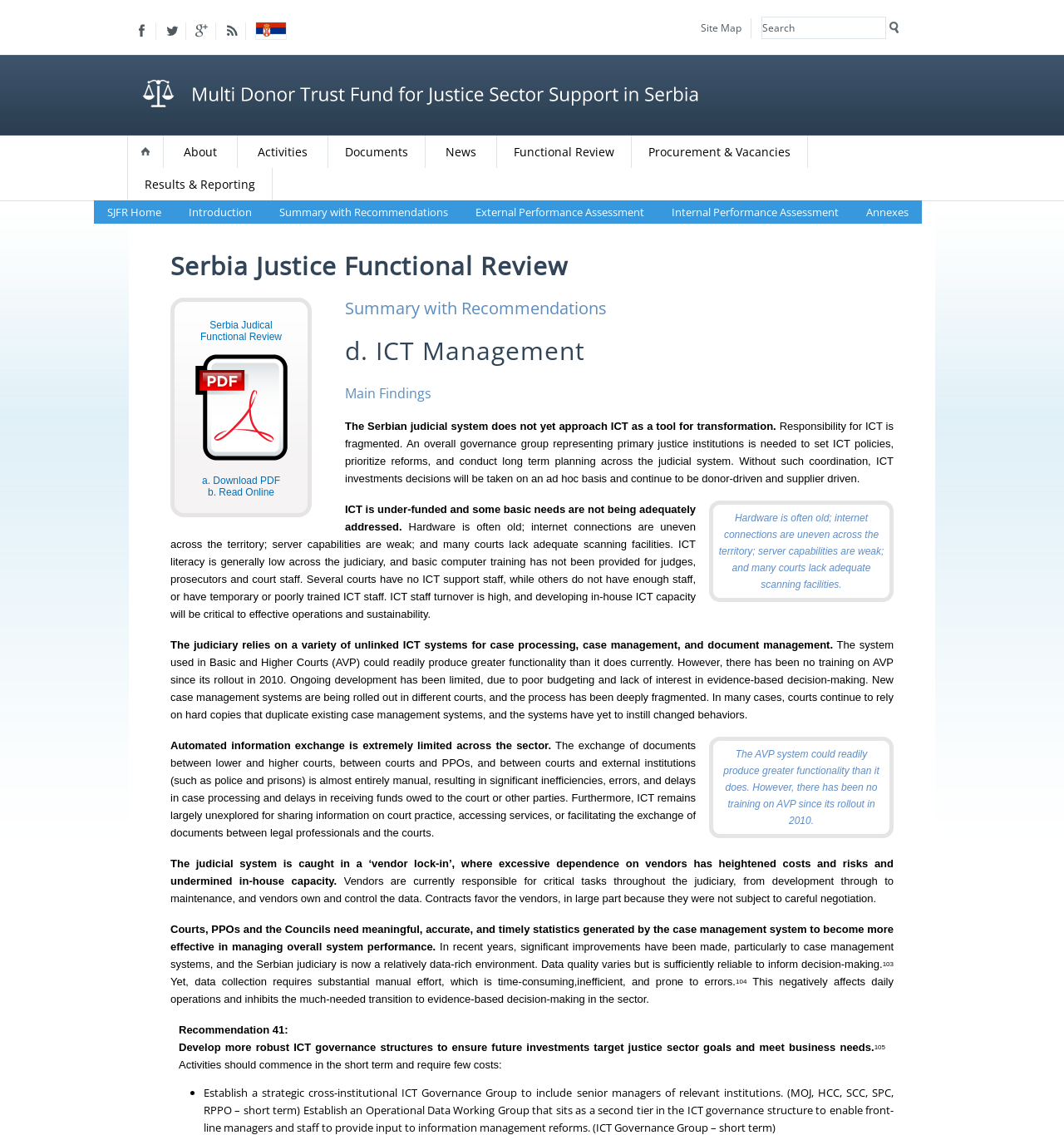Please answer the following question using a single word or phrase: 
How many recommendations are mentioned in the webpage?

1